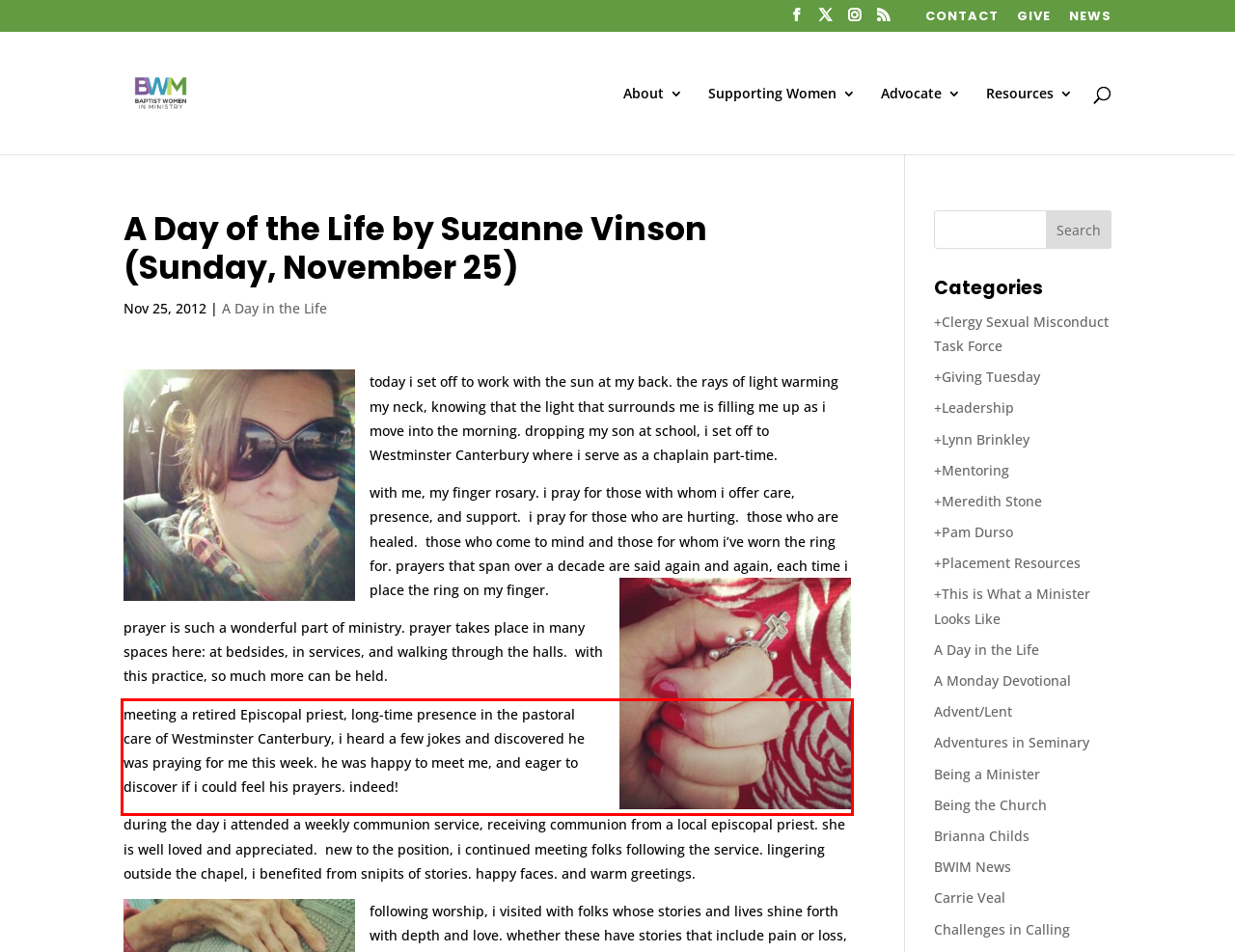There is a screenshot of a webpage with a red bounding box around a UI element. Please use OCR to extract the text within the red bounding box.

meeting a retired Episcopal priest, long-time presence in the pastoral care of Westminster Canterbury, i heard a few jokes and discovered he was praying for me this week. he was happy to meet me, and eager to discover if i could feel his prayers. indeed!